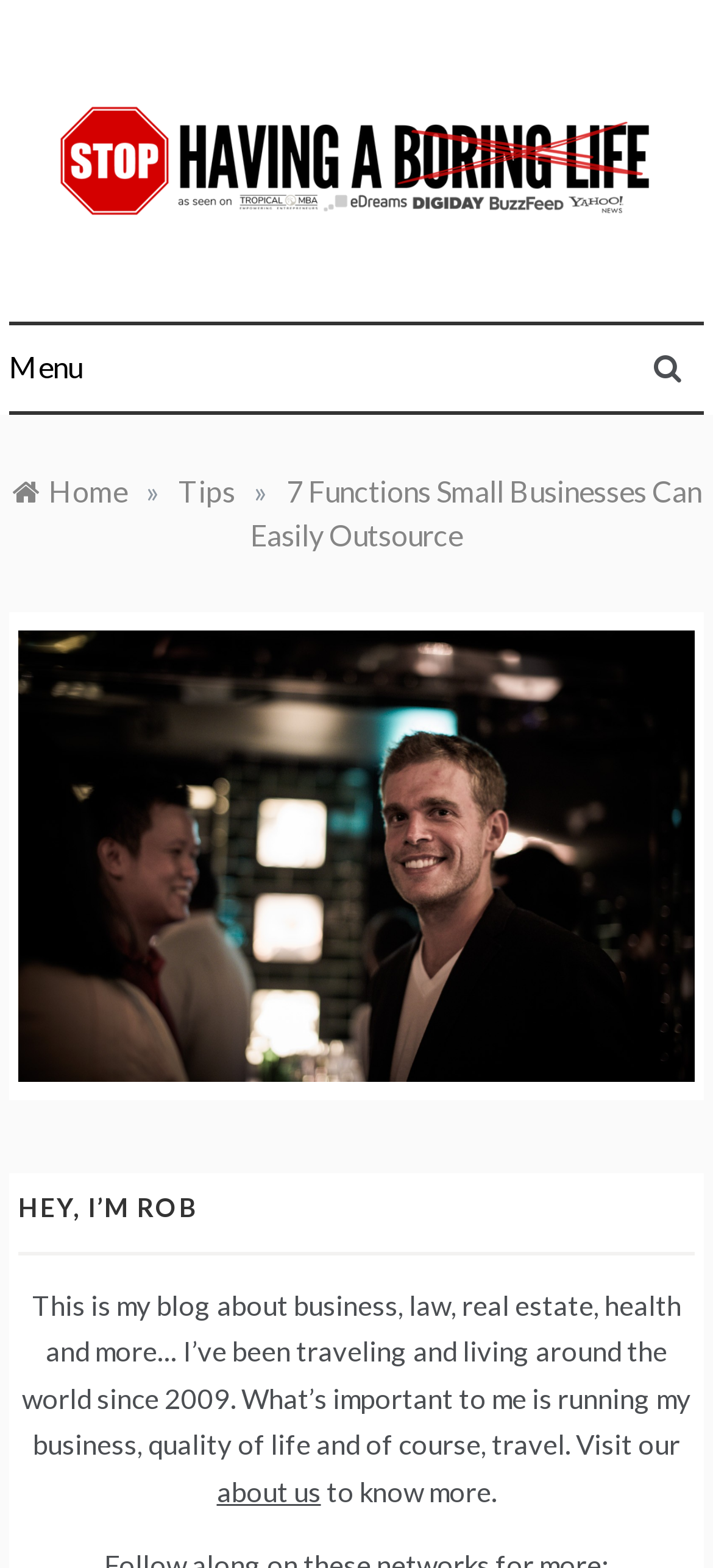What is the topic of the blog post?
Refer to the image and give a detailed response to the question.

The answer can be inferred from the link element '7 Functions Small Businesses Can Easily Outsource' which is present in the navigation section, indicating that the blog post is about outsourcing functions for small businesses.